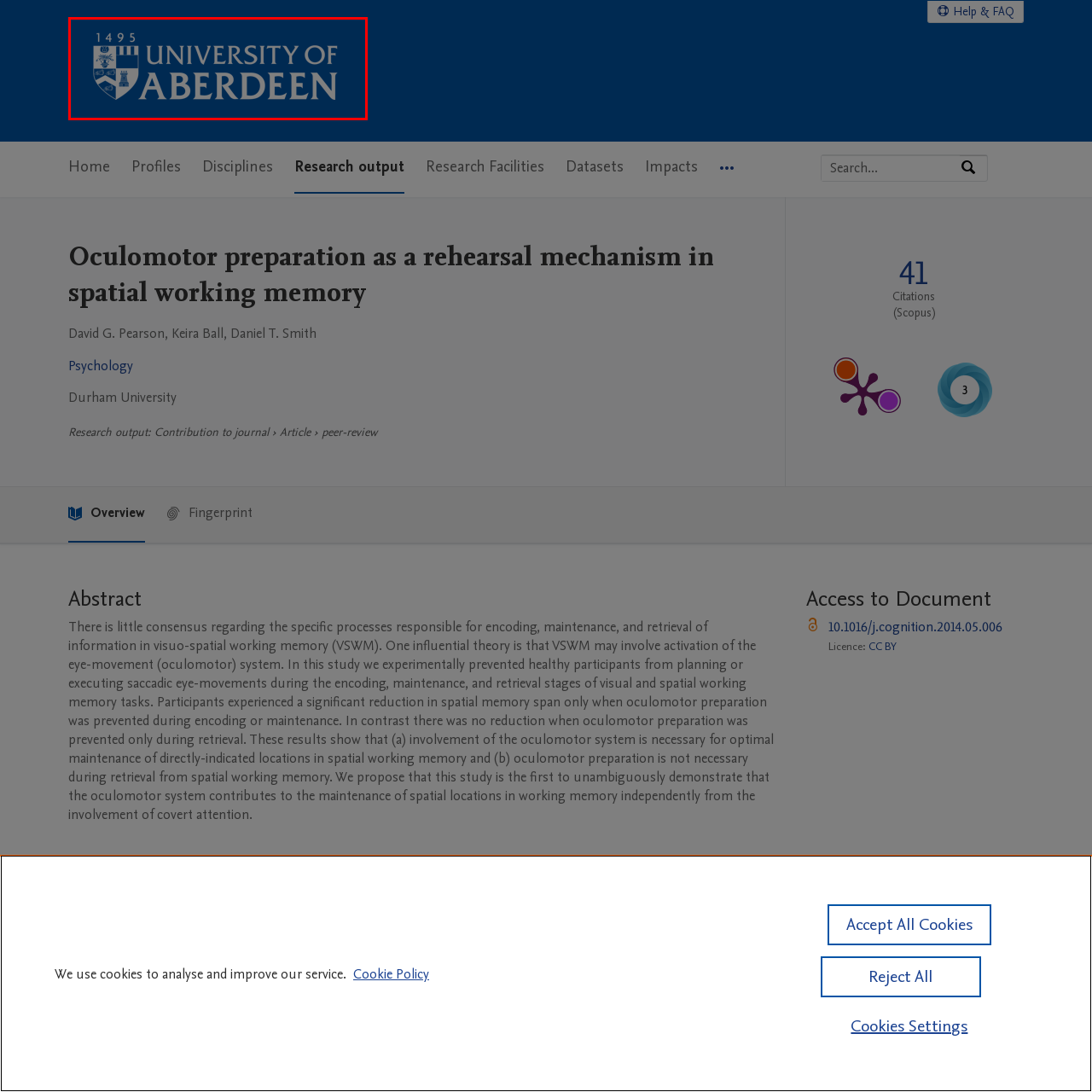Describe in detail the elements and actions shown in the image within the red-bordered area.

The image displays the logo of the University of Aberdeen, featuring the institution's name prominently in an elegant serif font. The logo incorporates the university's crest, symbolizing its rich history and academic heritage since its founding in 1495. Set against a deep blue background, the design combines tradition with a modern aesthetic, reflecting the university's commitment to excellence in research and education. This logo serves as a visual identity for the University of Aberdeen, recognized for its contributions to various fields and its vibrant academic community.